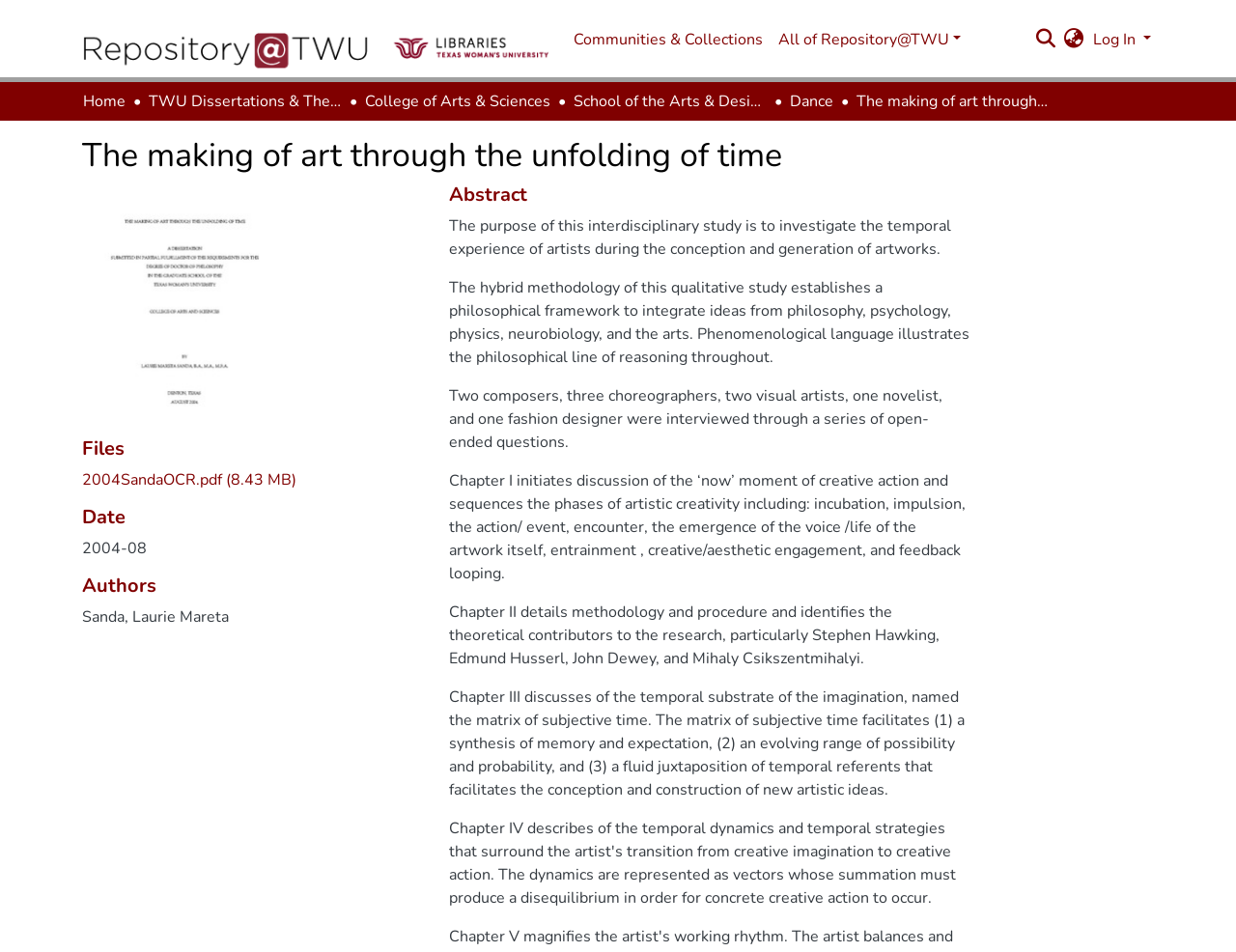Extract the bounding box coordinates for the UI element described by the text: "College of Arts & Sciences". The coordinates should be in the form of [left, top, right, bottom] with values between 0 and 1.

[0.295, 0.094, 0.445, 0.119]